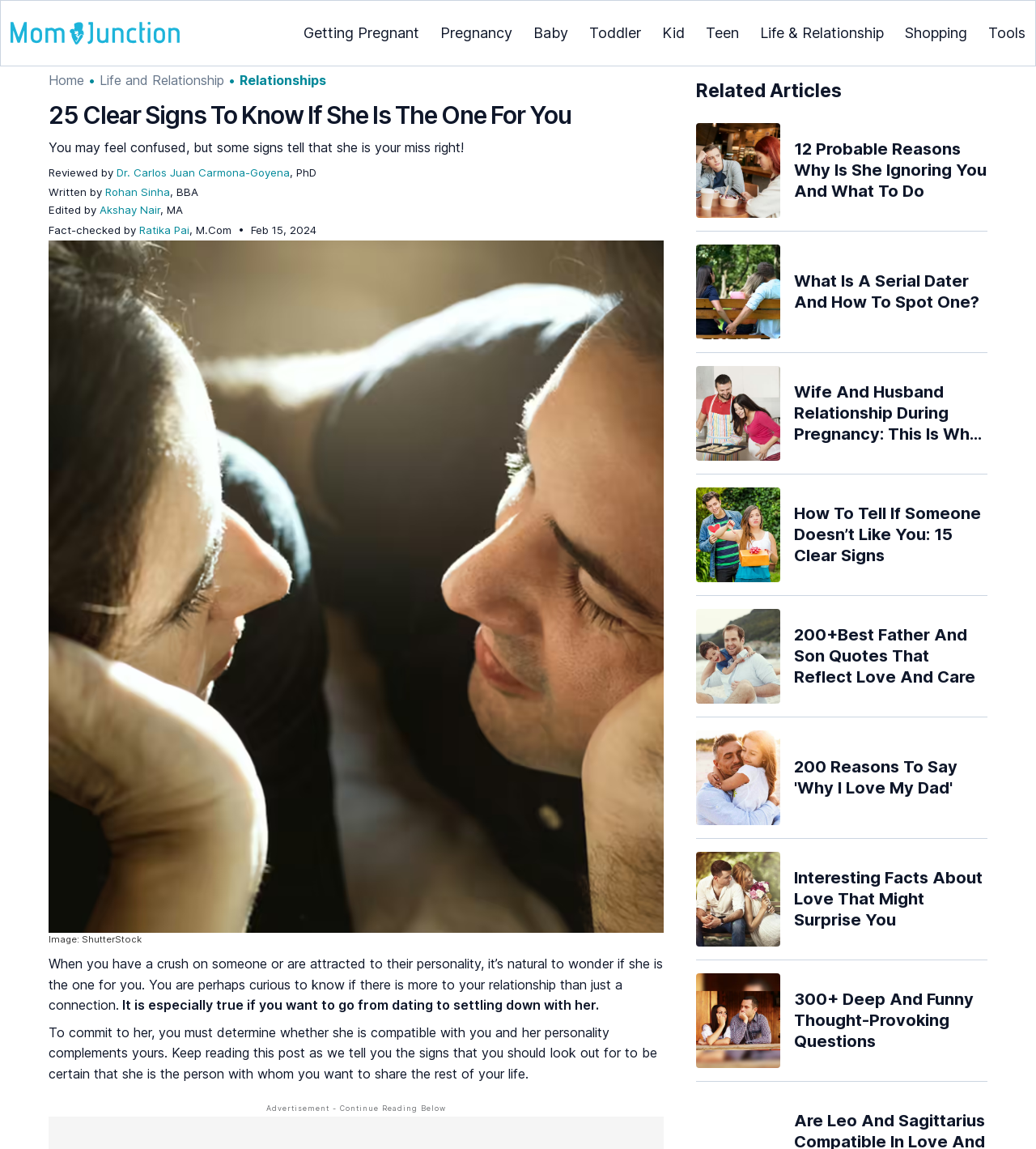Answer this question using a single word or a brief phrase:
How many related articles are listed?

8